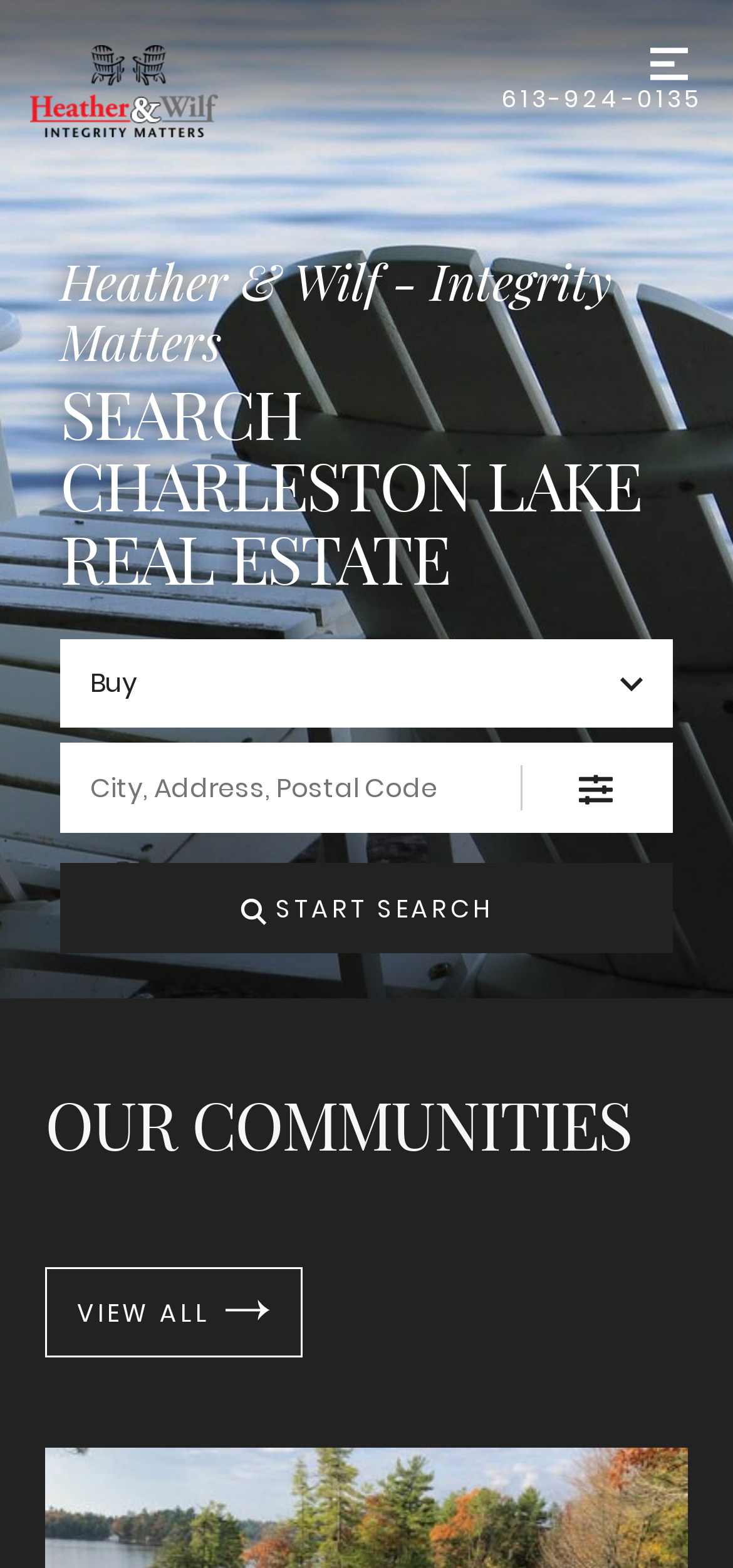Refer to the image and provide an in-depth answer to the question:
What is the theme of the background image?

I analyzed the background image and saw that it features Muskoka chairs on a lake, suggesting a lake scene or a waterfront theme.